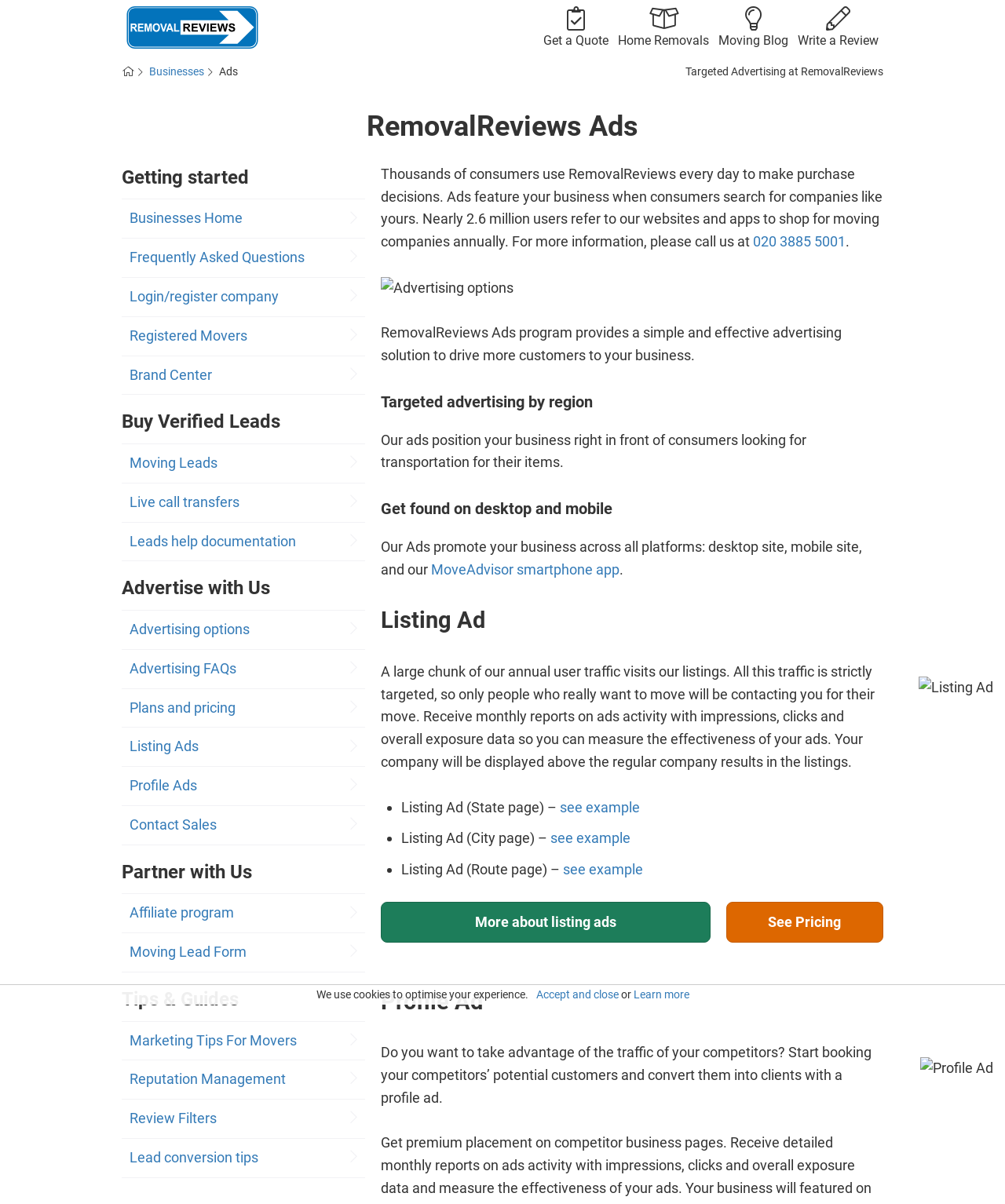What is the purpose of RemovalReviews Ads?
From the image, provide a succinct answer in one word or a short phrase.

Targeted advertising